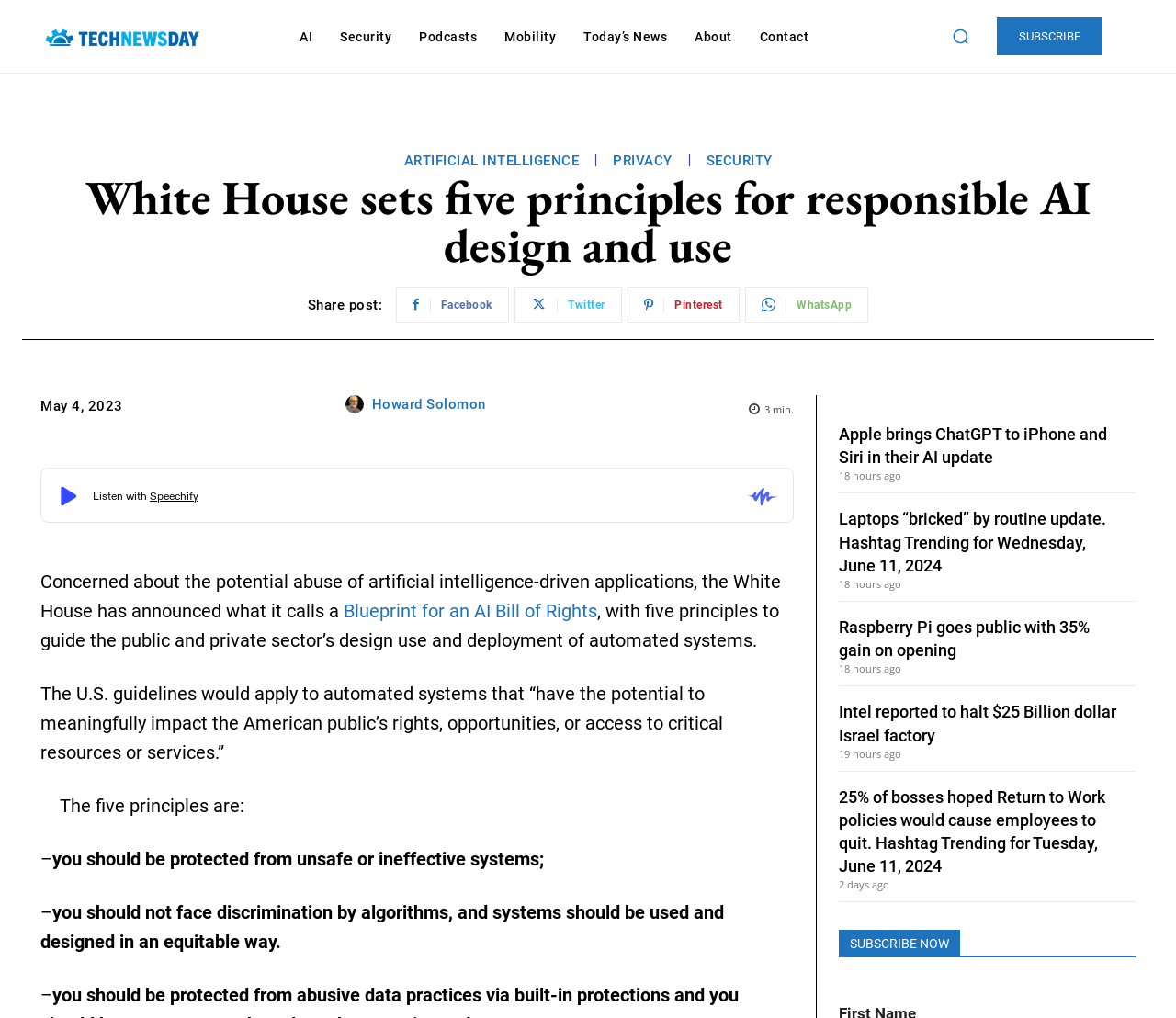Identify the title of the webpage and provide its text content.

White House sets five principles for responsible AI design and use